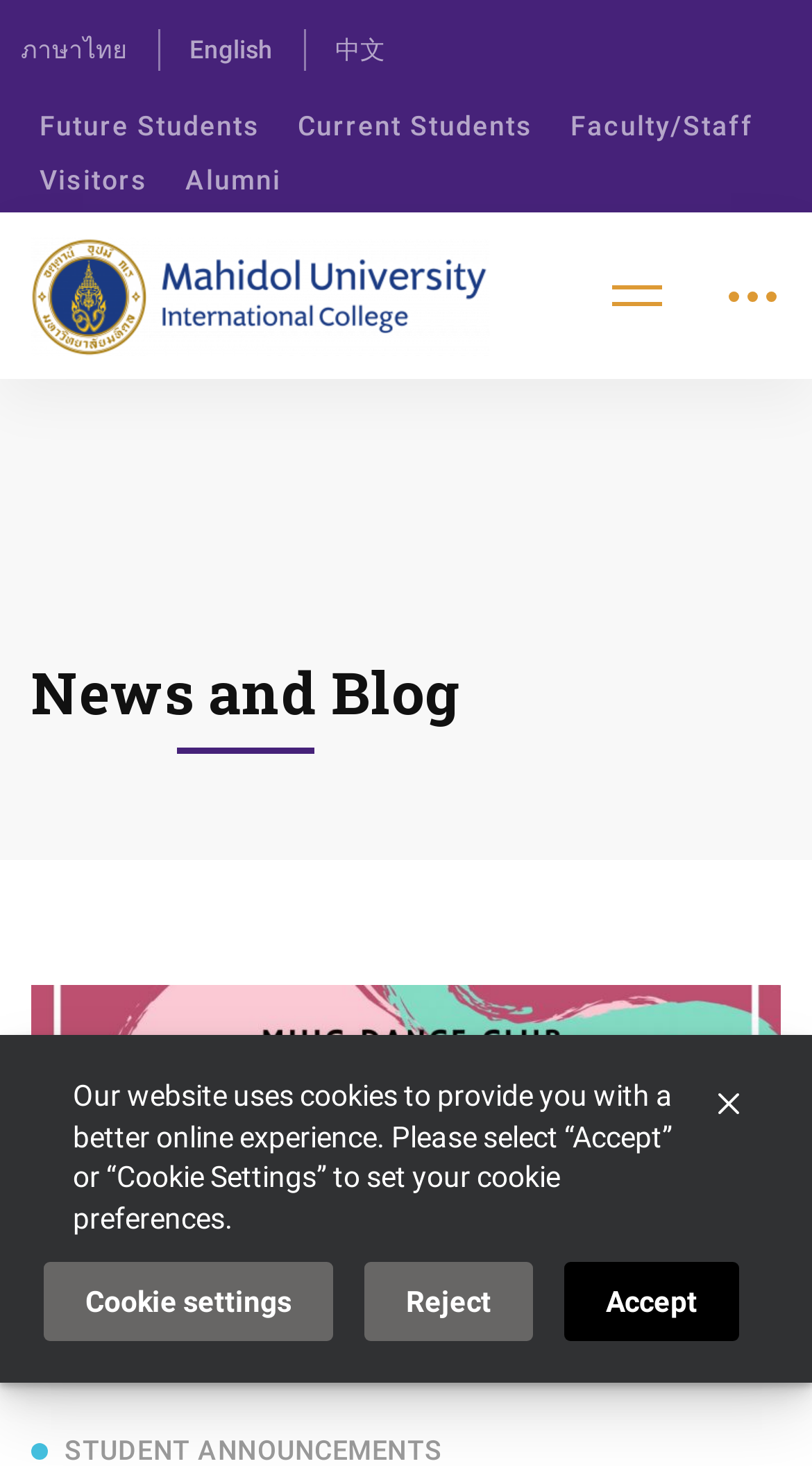Write an exhaustive caption that covers the webpage's main aspects.

The webpage appears to be the website of Mahidol University International College (MUIC) in Thailand. At the top left corner, there are three language options: ภาษาไทย, English, and 中文. Next to these options, there are five links: Future Students, Current Students, Faculty/Staff, Visitors, and Alumni.

Below these links, there is a university logo with a link to the university's homepage. The logo is positioned near the top center of the page.

The main content of the page is divided into two sections. On the left side, there is a heading "News and Blog" followed by a large image that takes up most of the page's height. The image is related to "Regular Classes Full".

On the right side, there is a notice about the website's use of cookies, which informs users about the online experience and provides options to set cookie preferences. Below this notice, there are three links: "Cookie settings", "Reject", and "Accept", allowing users to manage their cookie settings.

At the bottom right corner, there is a small link with no text, which may be a social media icon or a link to another webpage.

Overall, the webpage provides a clear navigation menu at the top, a prominent image related to regular classes, and a notice about cookie usage with options to manage settings.